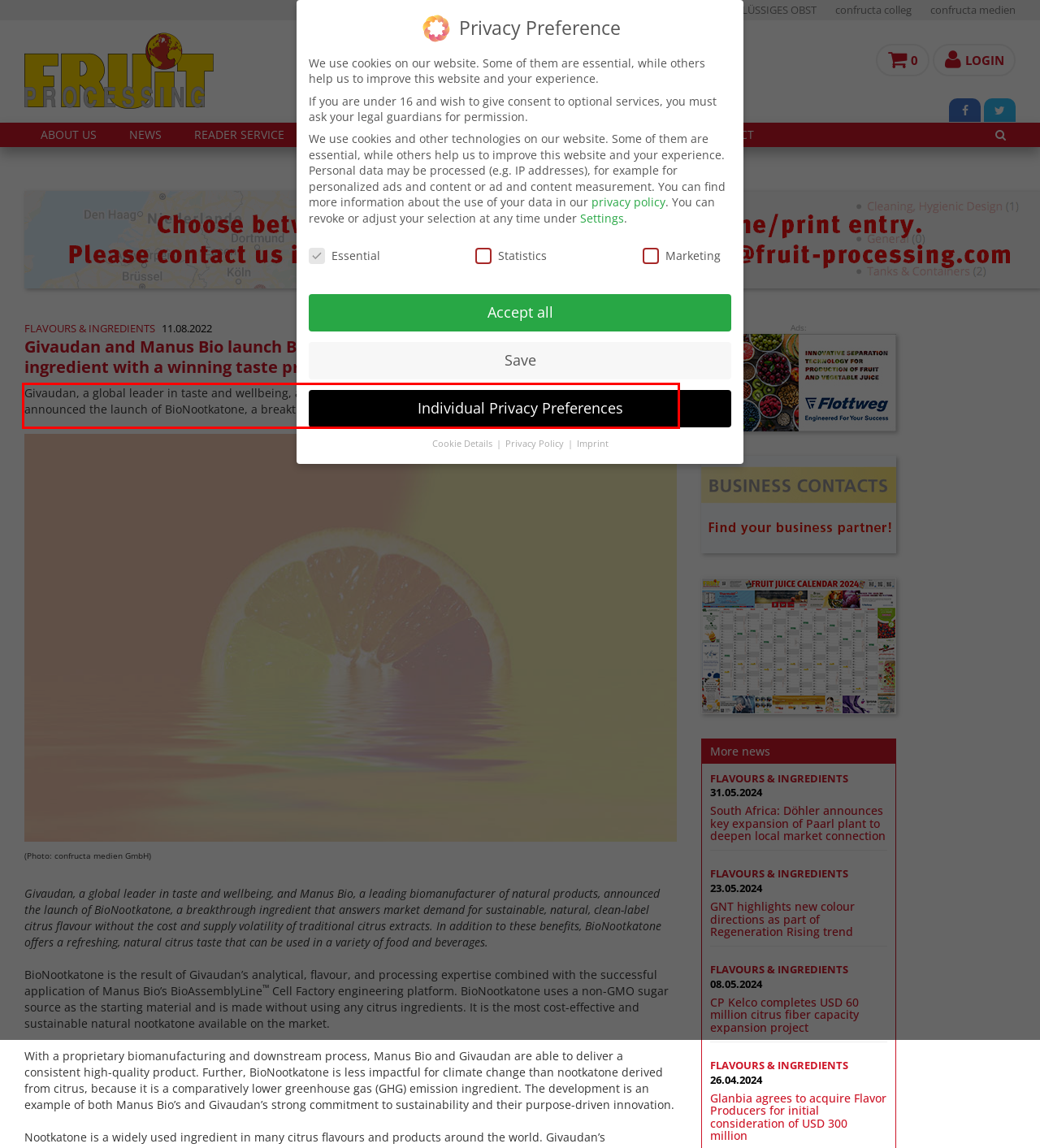You are provided with a screenshot of a webpage containing a red bounding box. Please extract the text enclosed by this red bounding box.

Givaudan, a global leader in taste and wellbeing, and Manus Bio, a leading biomanufacturer of natural products, announced the launch of BioNootkatone, a breakthrough ingredient …